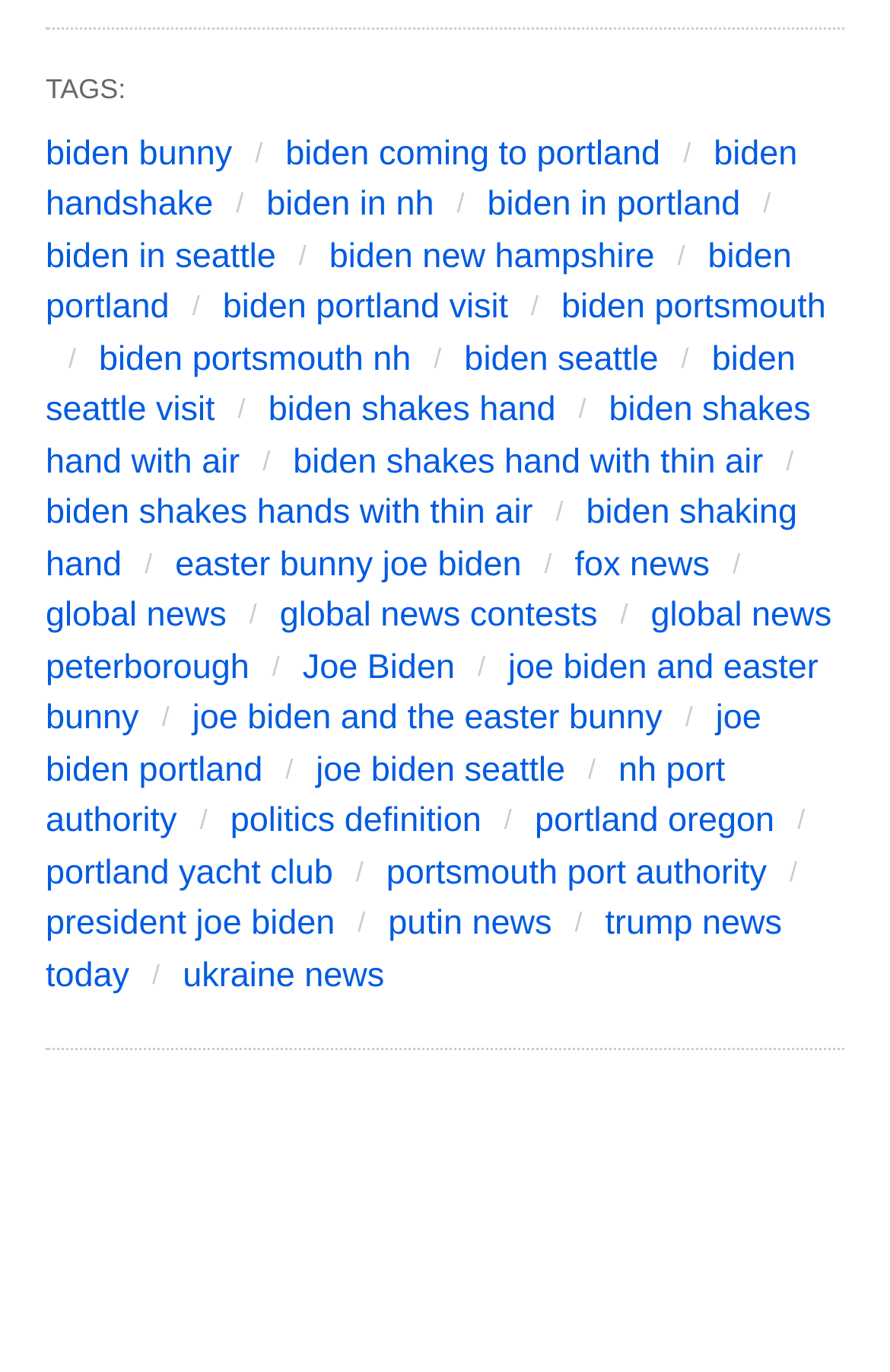Kindly provide the bounding box coordinates of the section you need to click on to fulfill the given instruction: "Visit 'biden in portland'".

[0.547, 0.135, 0.832, 0.164]